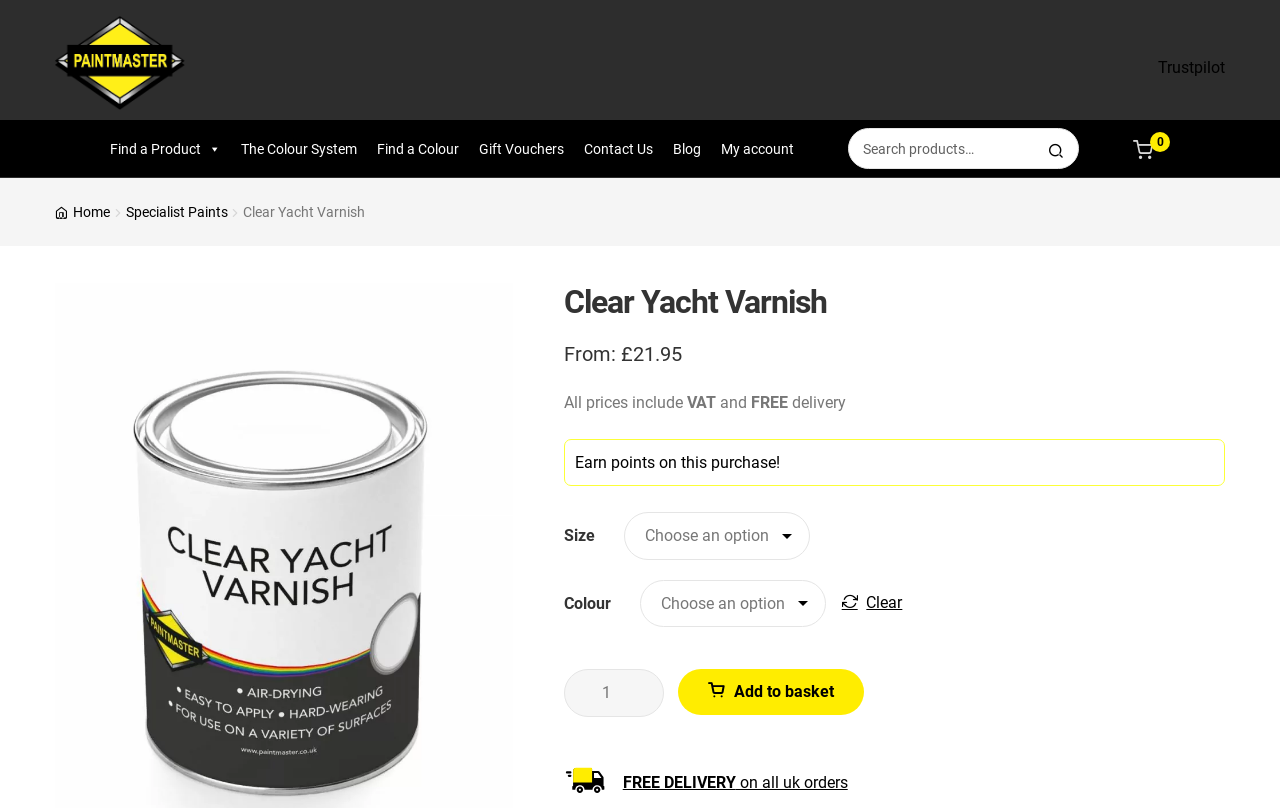Using the information in the image, give a detailed answer to the following question: What is the price of the product?

I found the price by examining the product information section, which displays the price 'From: £21.95'.